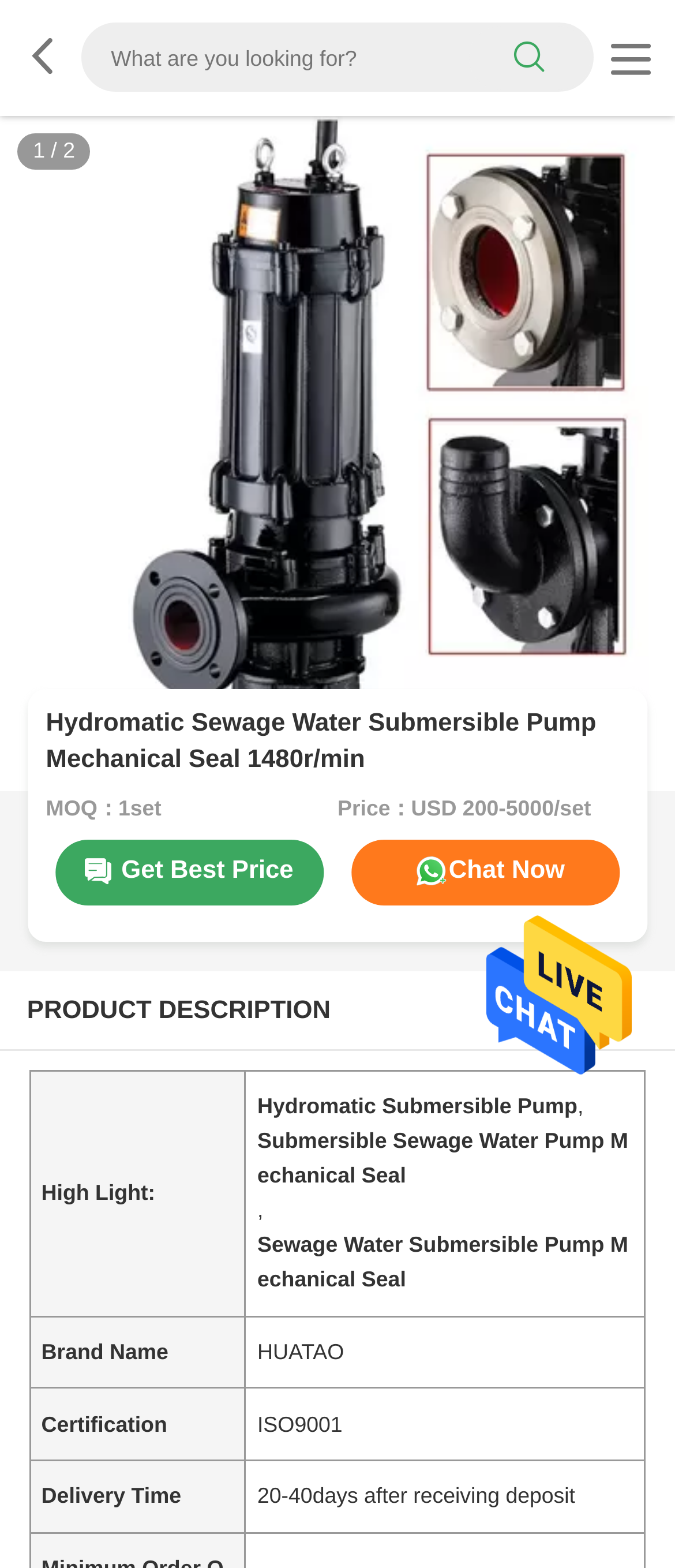Construct a comprehensive caption that outlines the webpage's structure and content.

This webpage appears to be a product page for a Hydromatic Sewage Water Submersible Pump Mechanical Seal. At the top, there is a search bar with a search button to the right, accompanied by a link with a shopping cart icon. Below this, there is a large image of the product, taking up most of the width of the page.

To the right of the image, there is a section with product details, including the product name, MOQ (Minimum Order Quantity), and price range. There are also two links, "Get Best Price" and "Chat Now", which are likely for customer inquiries.

Below the product image, there is a section titled "PRODUCT DESCRIPTION". This section contains a table with three rows, each with two columns. The table provides additional product information, including the product's high light, brand name, certification, and delivery time.

There are several headings throughout the page, including the product name, which is repeated in the table. The overall layout is organized, with clear headings and concise text, making it easy to navigate and find specific product information.